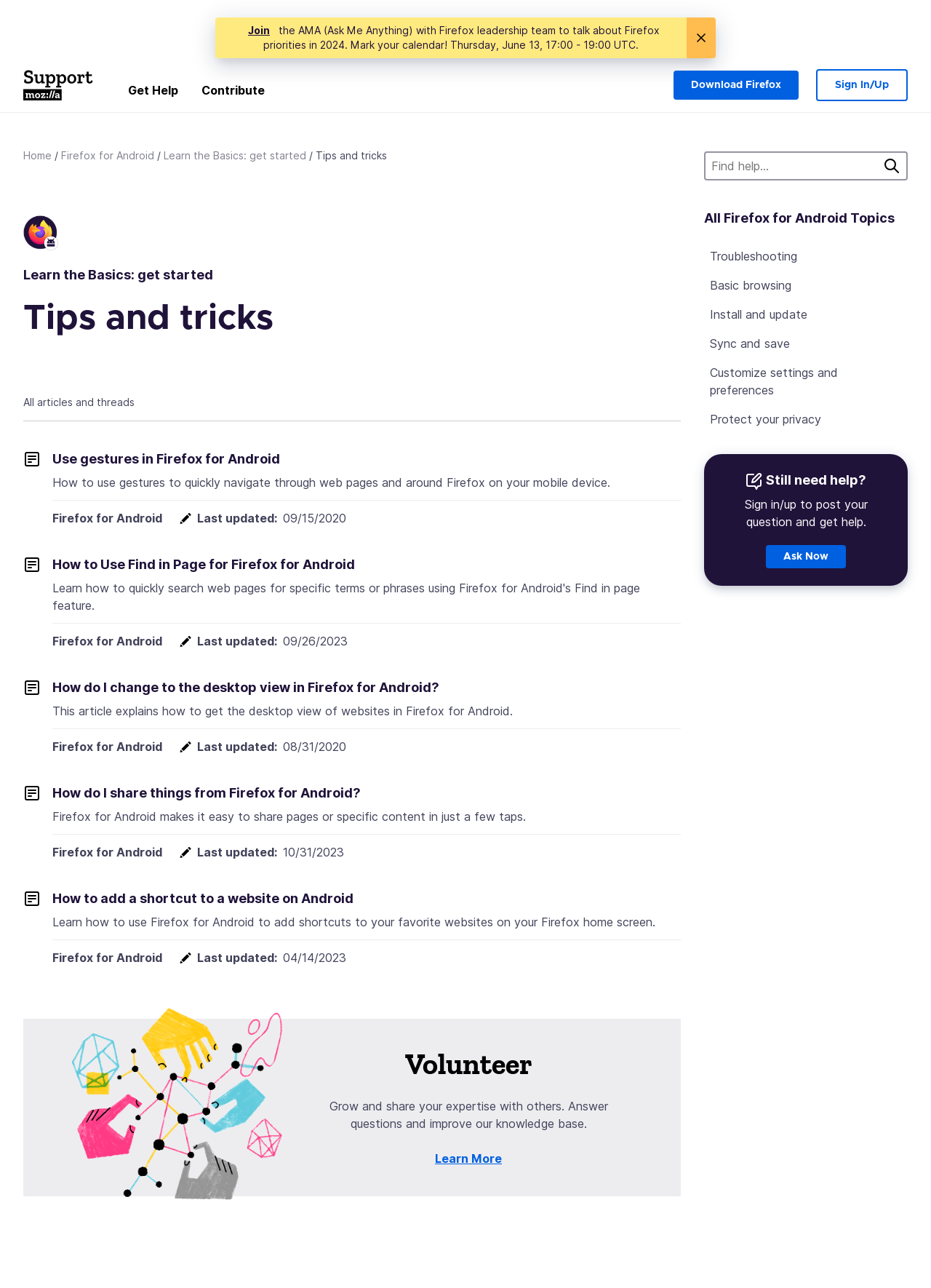What is the text of the webpage's headline?

Tips and tricks